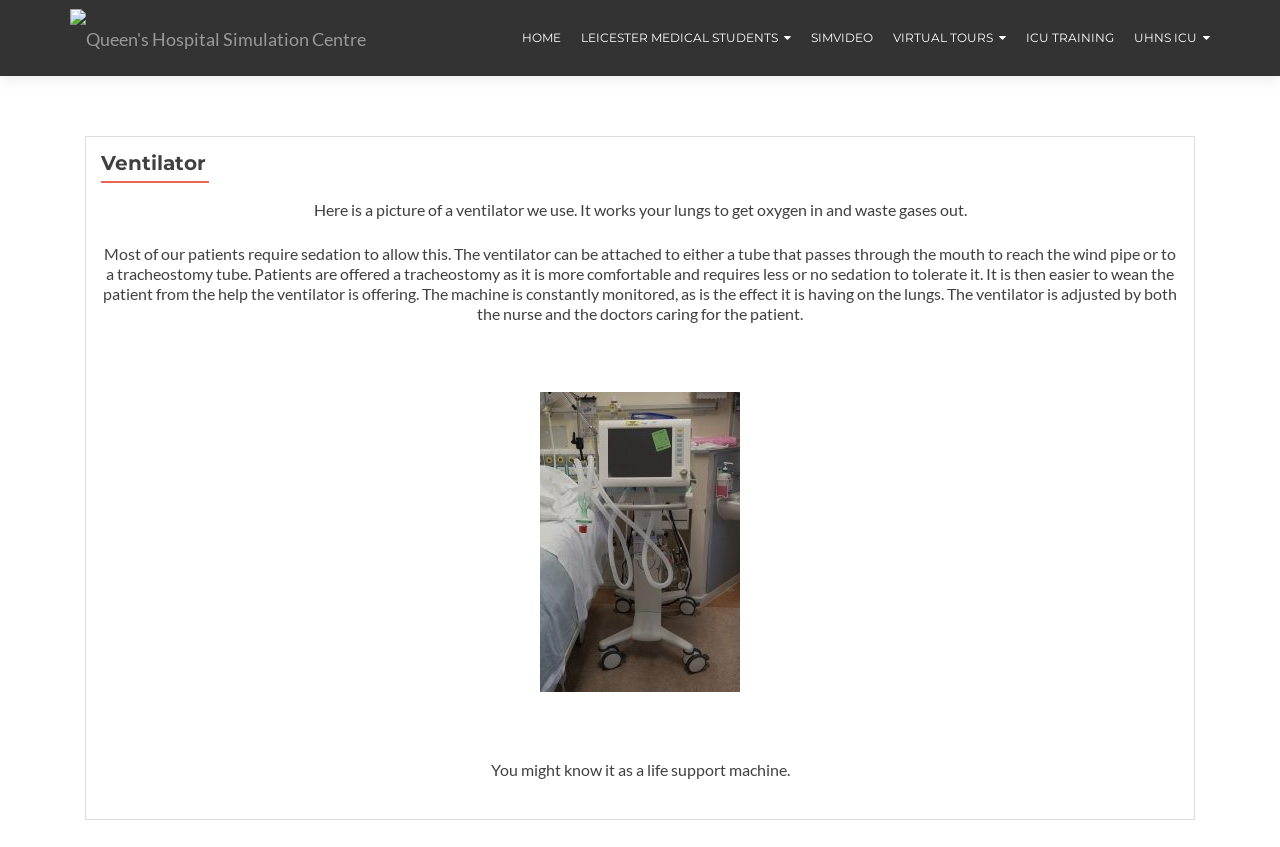Give a one-word or short phrase answer to the question: 
What is another name for the ventilator?

Life support machine